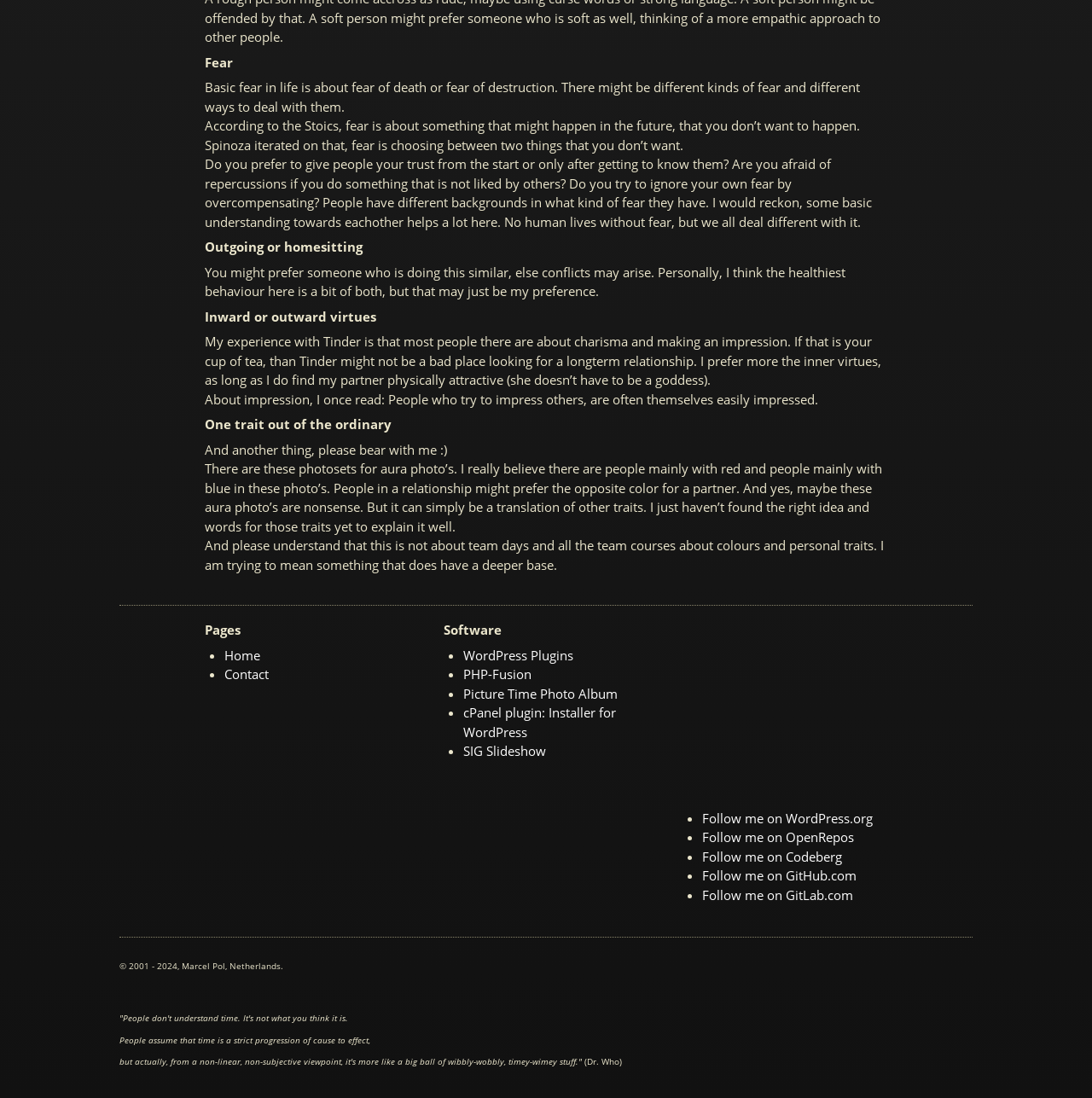Given the description: "Home", determine the bounding box coordinates of the UI element. The coordinates should be formatted as four float numbers between 0 and 1, [left, top, right, bottom].

[0.205, 0.588, 0.375, 0.605]